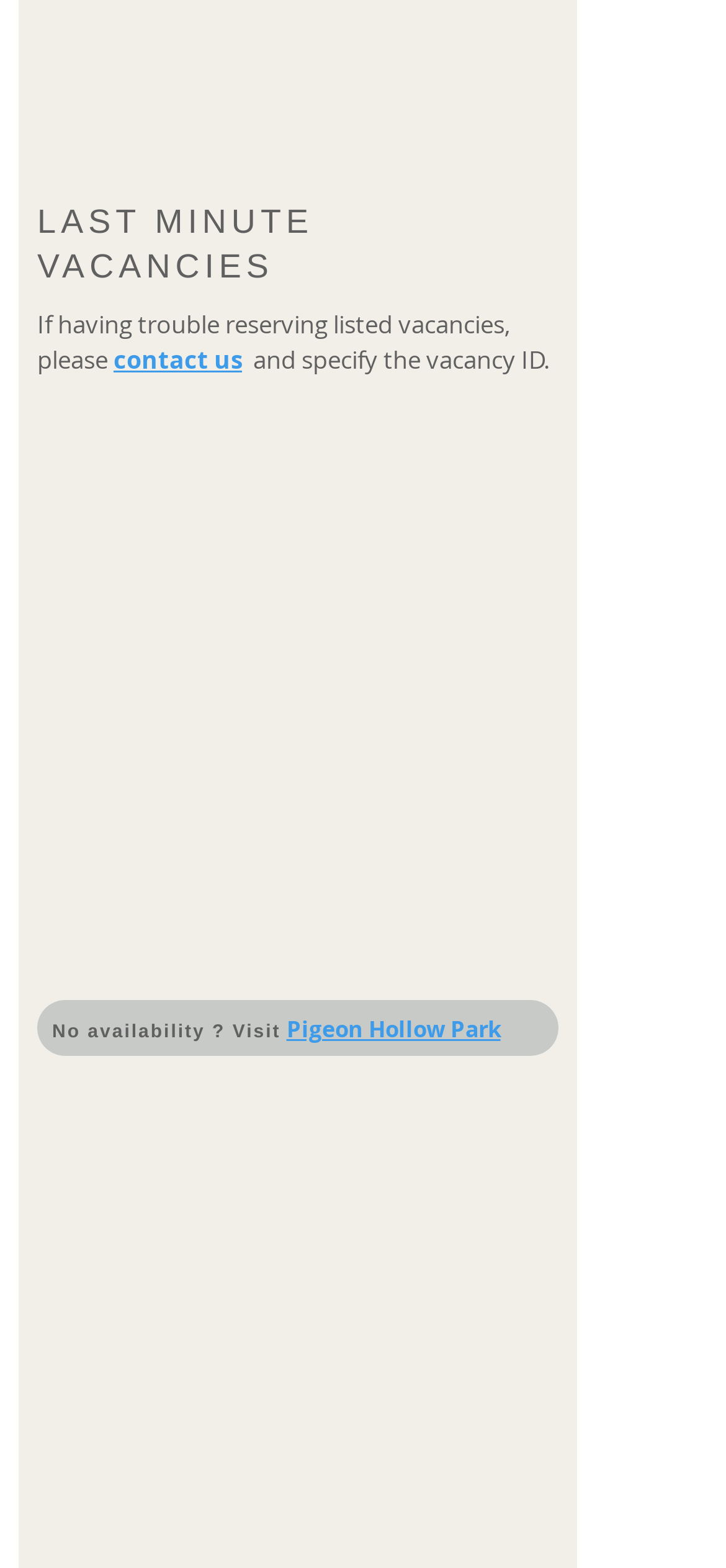Using the provided description contact us, find the bounding box coordinates for the UI element. Provide the coordinates in (top-left x, top-left y, bottom-right x, bottom-right y) format, ensuring all values are between 0 and 1.

[0.156, 0.219, 0.333, 0.24]